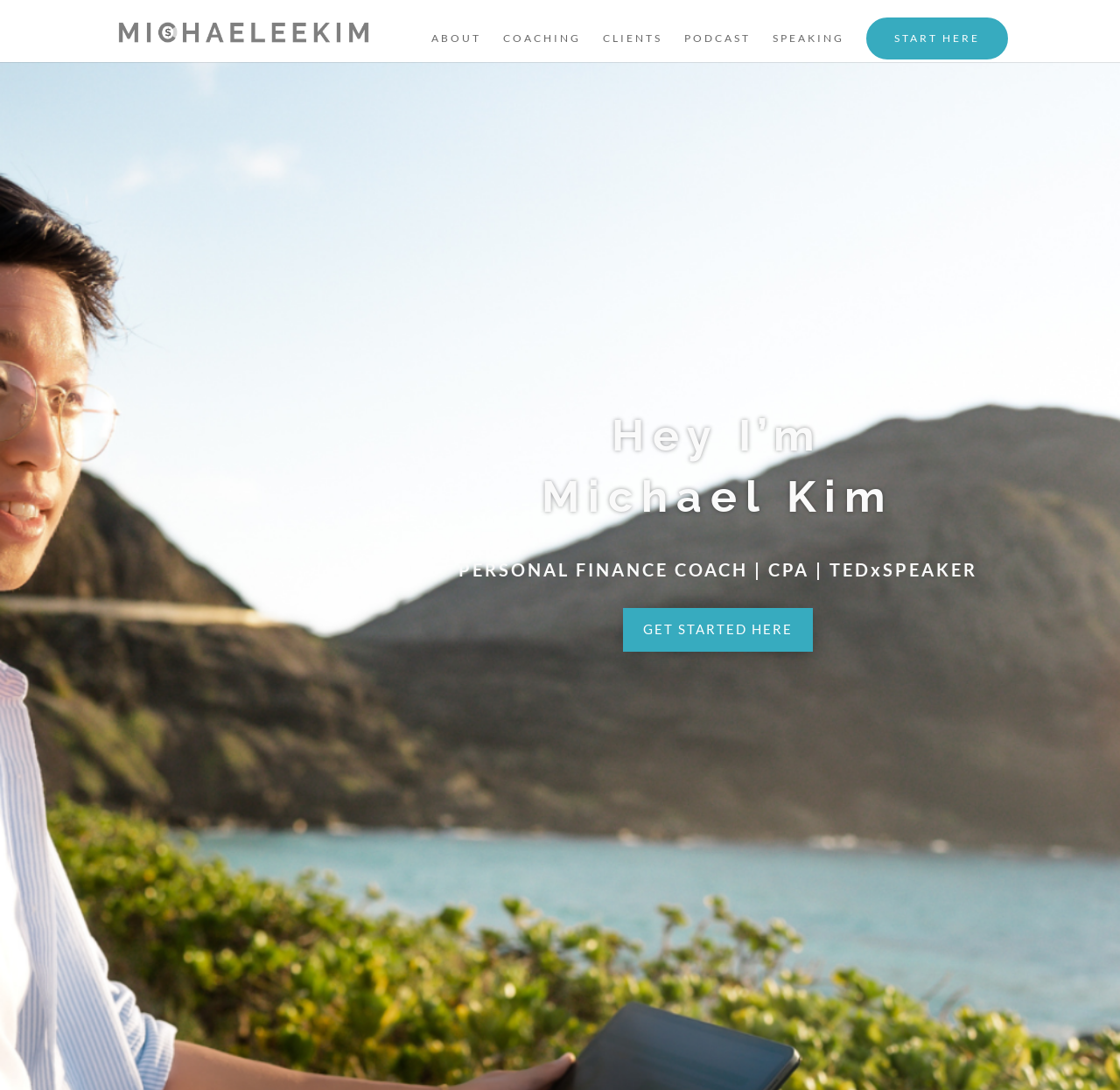Please provide the bounding box coordinates for the element that needs to be clicked to perform the instruction: "visit coaching page". The coordinates must consist of four float numbers between 0 and 1, formatted as [left, top, right, bottom].

[0.449, 0.03, 0.519, 0.057]